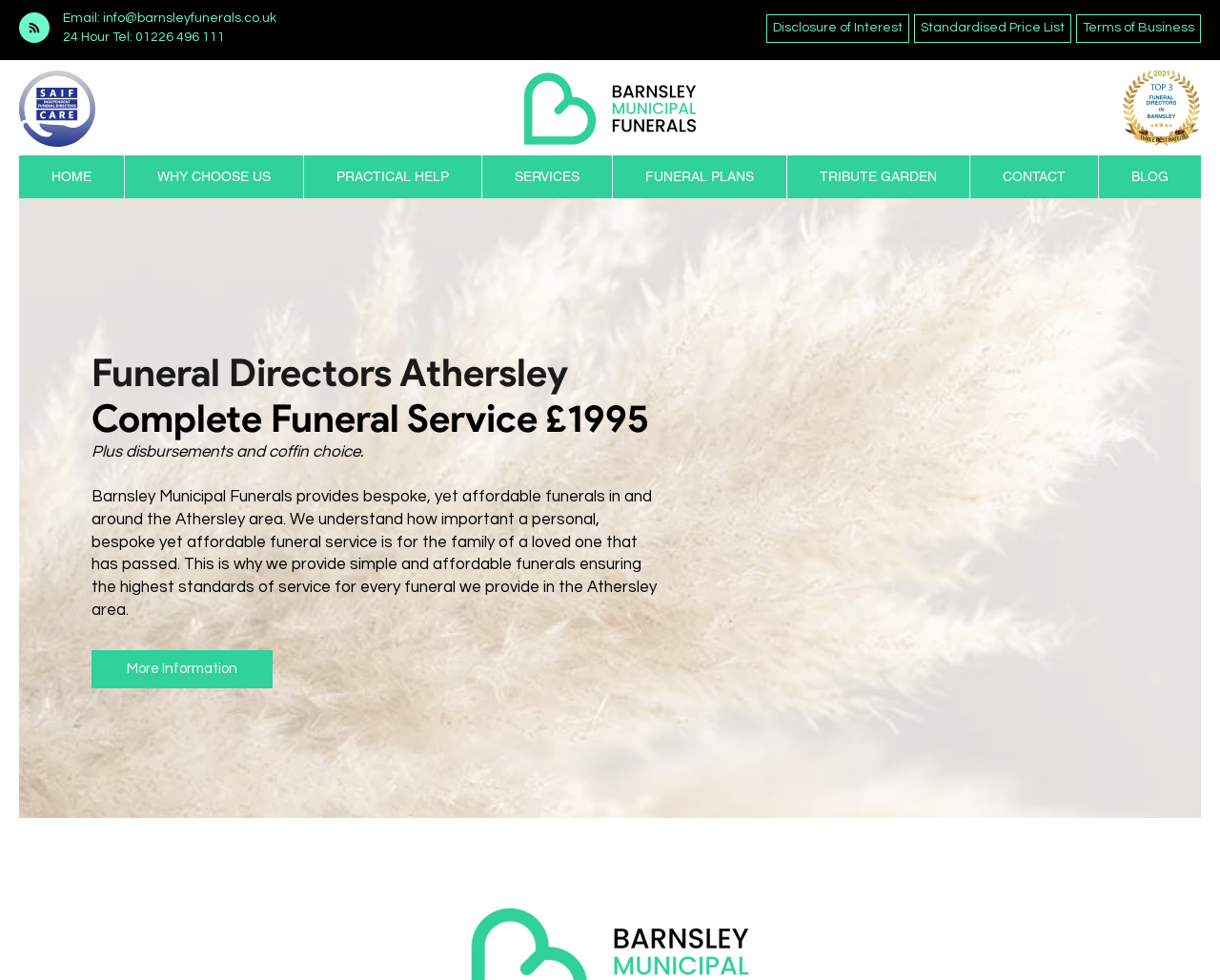Identify the bounding box coordinates for the element you need to click to achieve the following task: "Call us at 01226 496 111". The coordinates must be four float values ranging from 0 to 1, formatted as [left, top, right, bottom].

[0.111, 0.031, 0.184, 0.044]